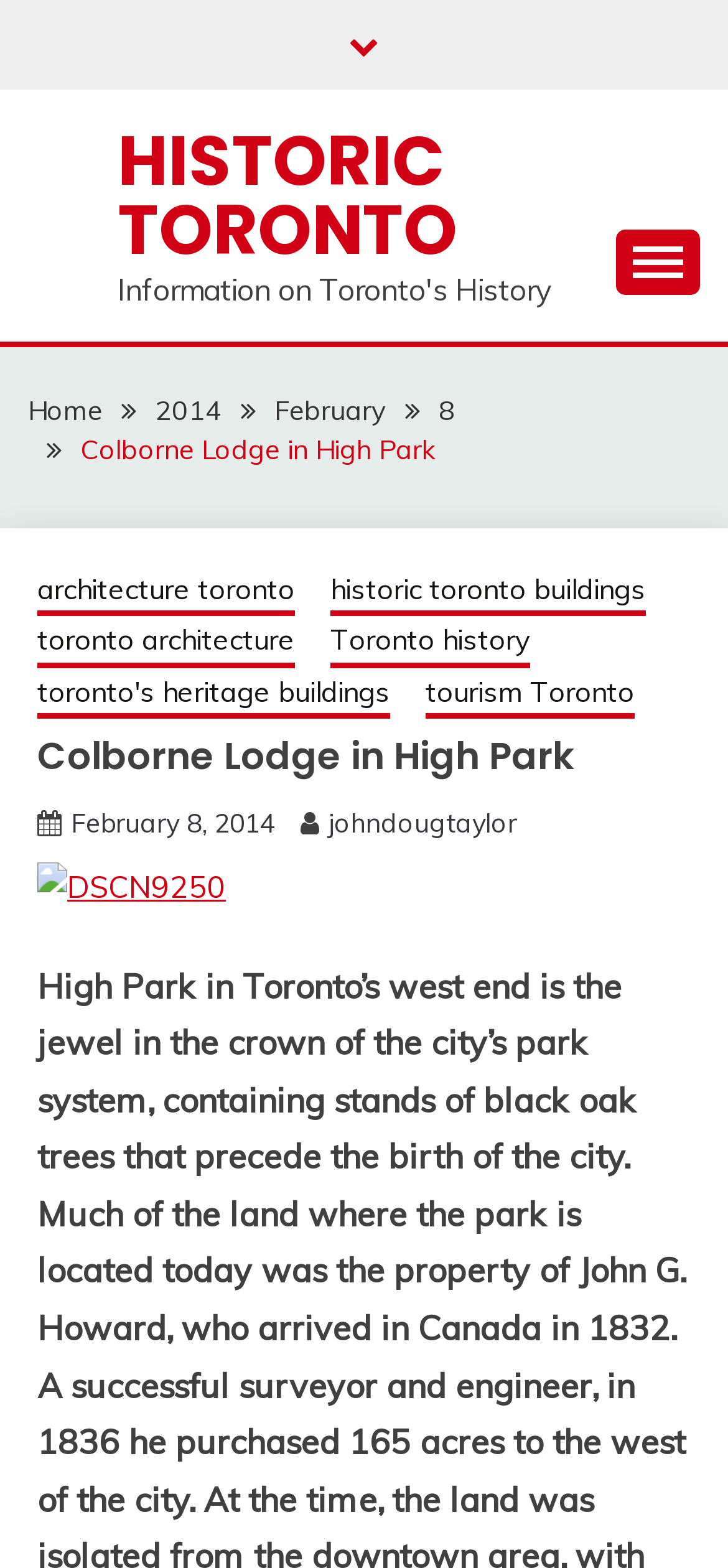What is the date of the article?
Provide a well-explained and detailed answer to the question.

I found the answer by looking at the link 'February 8, 2014' in the breadcrumbs navigation section. This link is likely to be the date of the article, as it is in a format that is commonly used for dates.